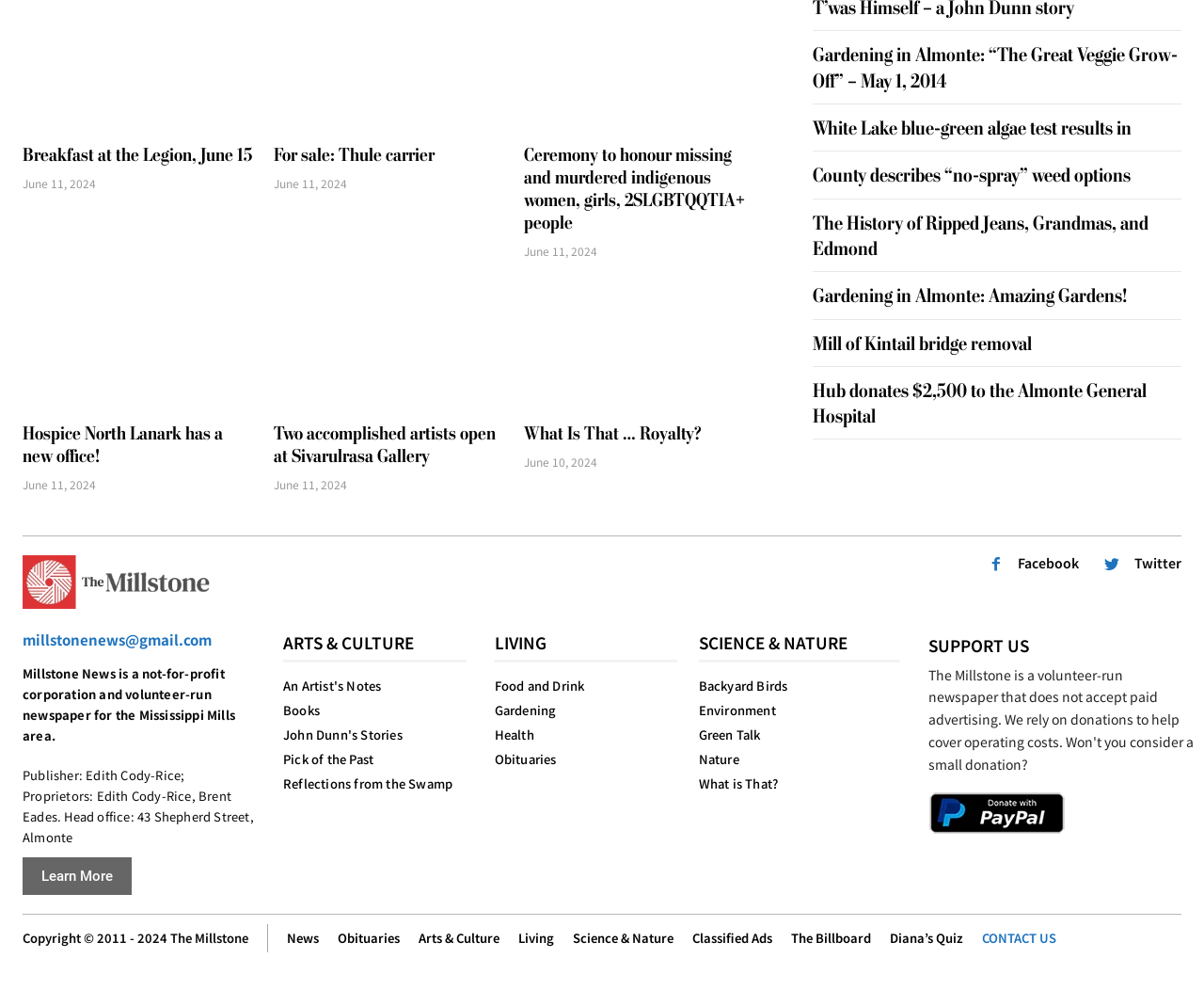What is the purpose of the 'SUPPORT US' section?
Ensure your answer is thorough and detailed.

I found the answer by looking at the 'SUPPORT US' section, which has a PayPal button. This suggests that the purpose of this section is to allow users to donate to Millstone News via PayPal.